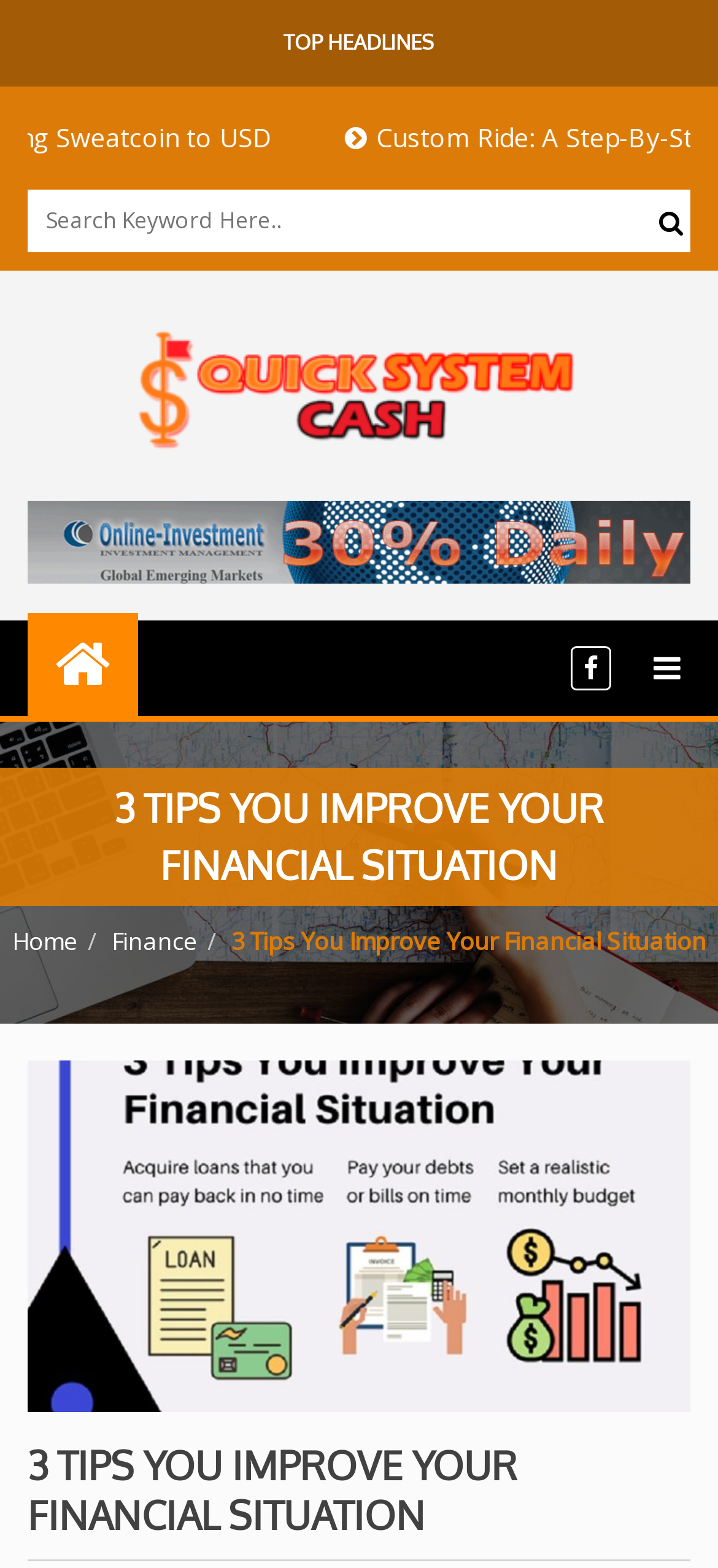Using the information in the image, could you please answer the following question in detail:
What is the purpose of the search box?

The search box is located at the top of the webpage with a placeholder text 'Search Keyword Here..', indicating that it is used to search for specific keywords or topics within the website.